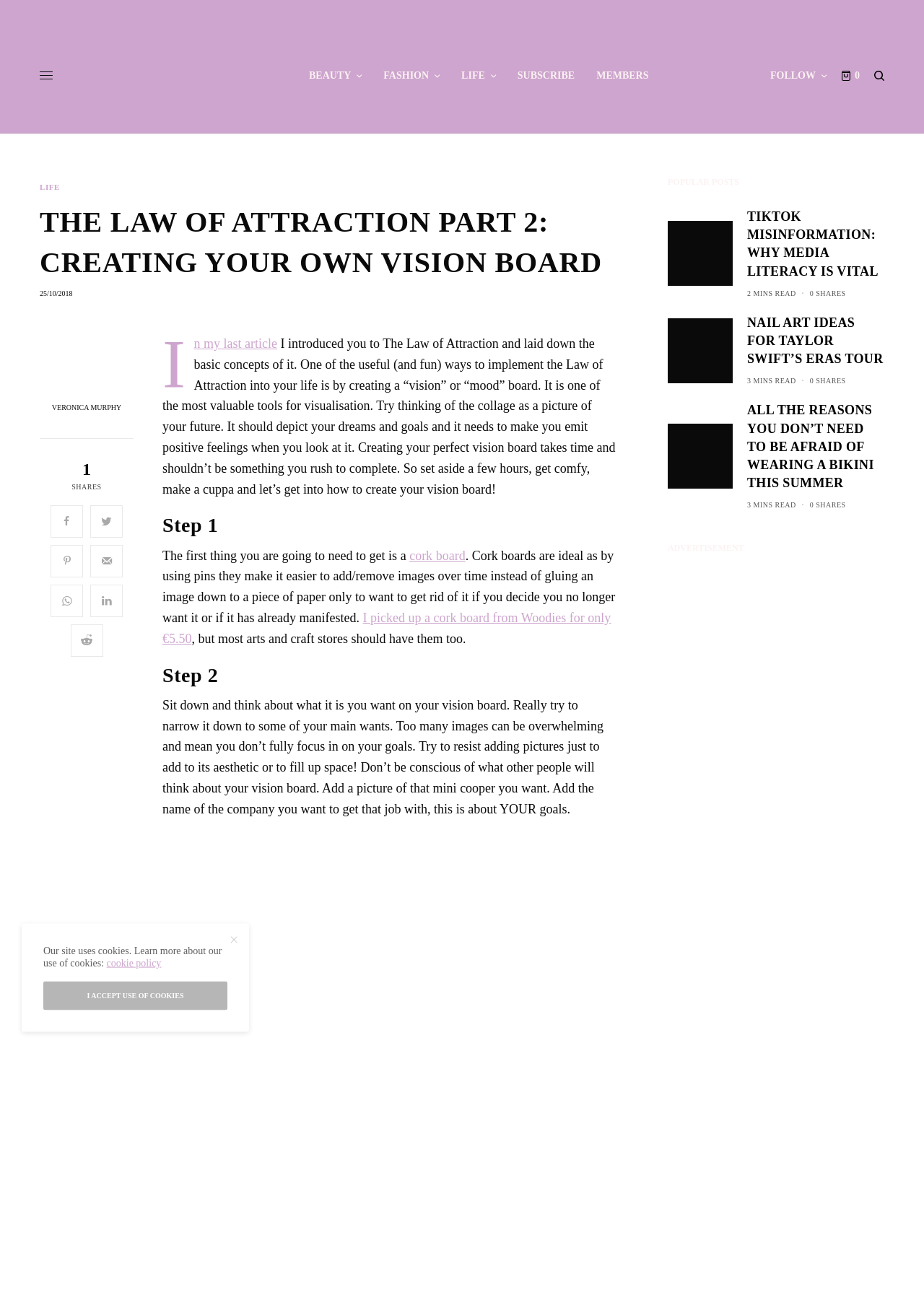Identify the bounding box of the UI element described as follows: "Cobble Hill (1)". Provide the coordinates as four float numbers in the range of 0 to 1 [left, top, right, bottom].

None